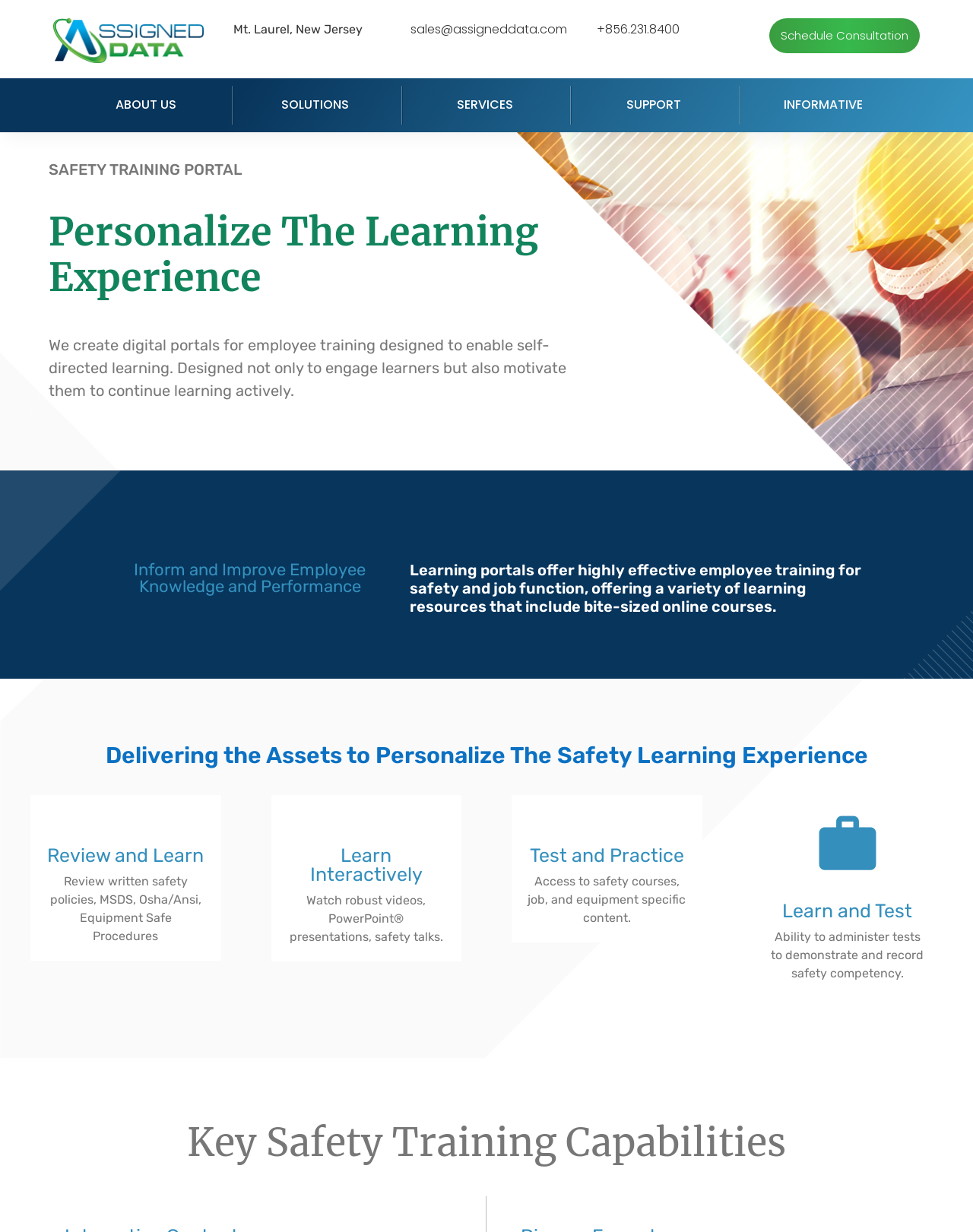Respond to the question with just a single word or phrase: 
What is the purpose of the safety training portal?

To enable self-directed learning